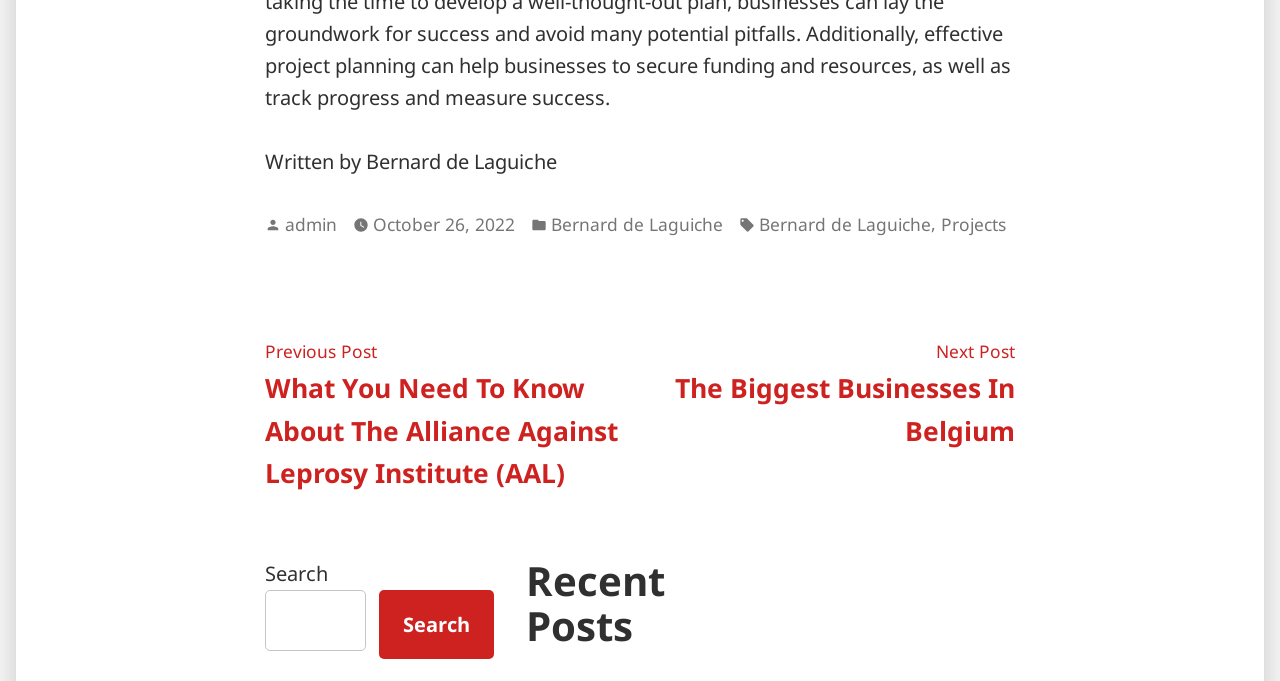Mark the bounding box of the element that matches the following description: "parent_node: Search name="s"".

[0.207, 0.867, 0.286, 0.956]